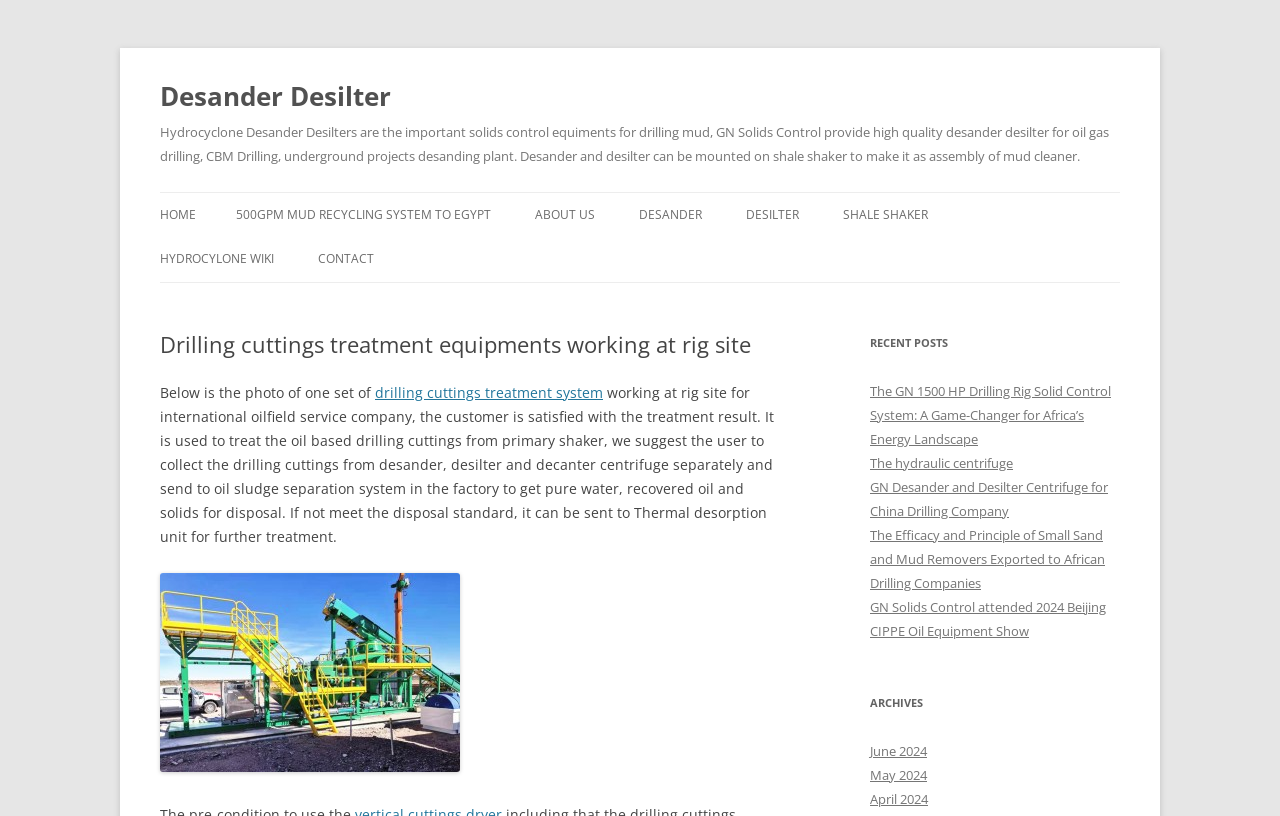Predict the bounding box for the UI component with the following description: "Desander Desilter".

[0.125, 0.088, 0.305, 0.147]